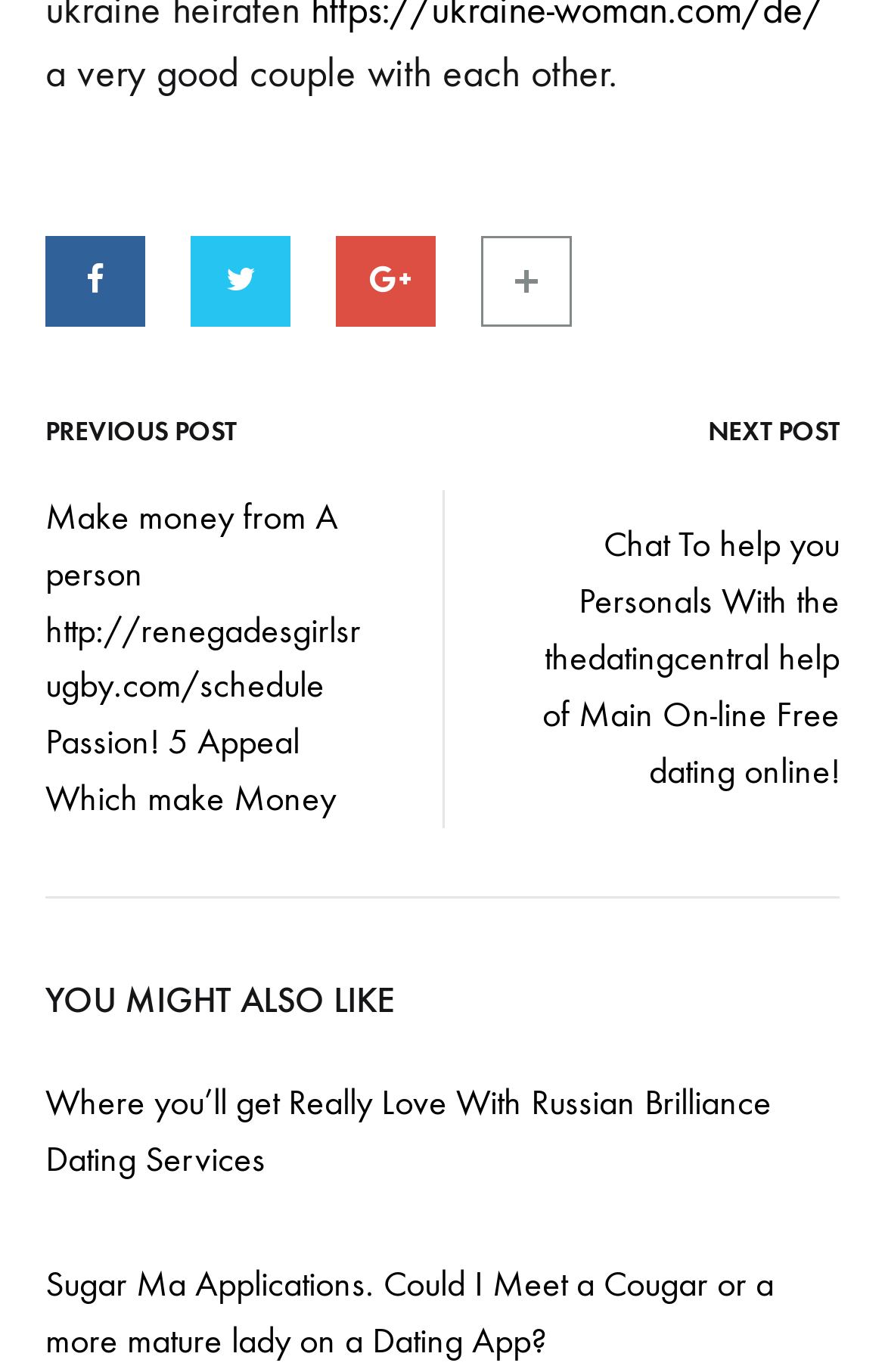How many links are in the footer?
Answer the question with as much detail as you can, using the image as a reference.

I counted the number of link elements within the FooterAsNonLandmark element, which are 9 in total.